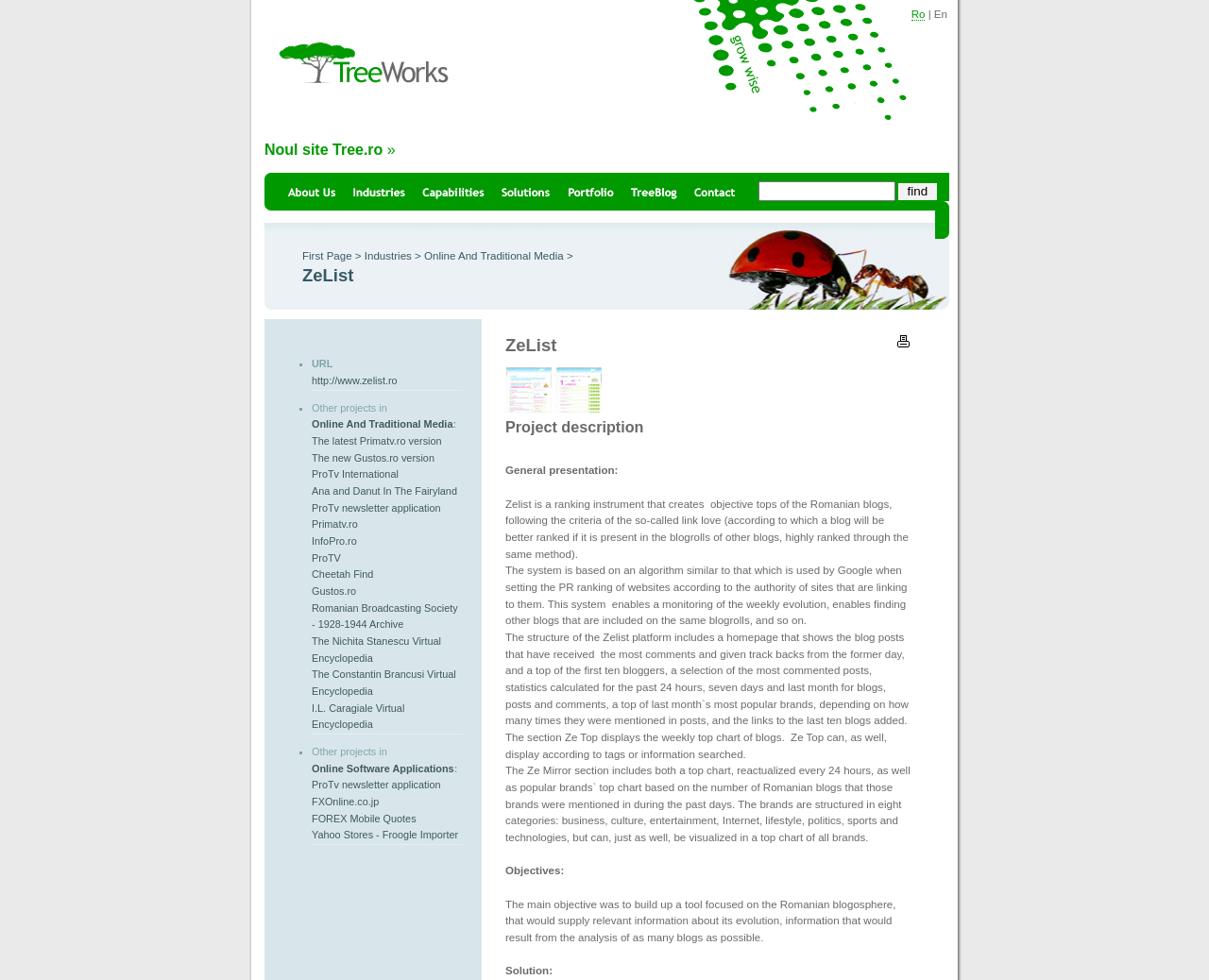Pinpoint the bounding box coordinates of the clickable element needed to complete the instruction: "Click the 'Request A Quote' link". The coordinates should be provided as four float numbers between 0 and 1: [left, top, right, bottom].

None